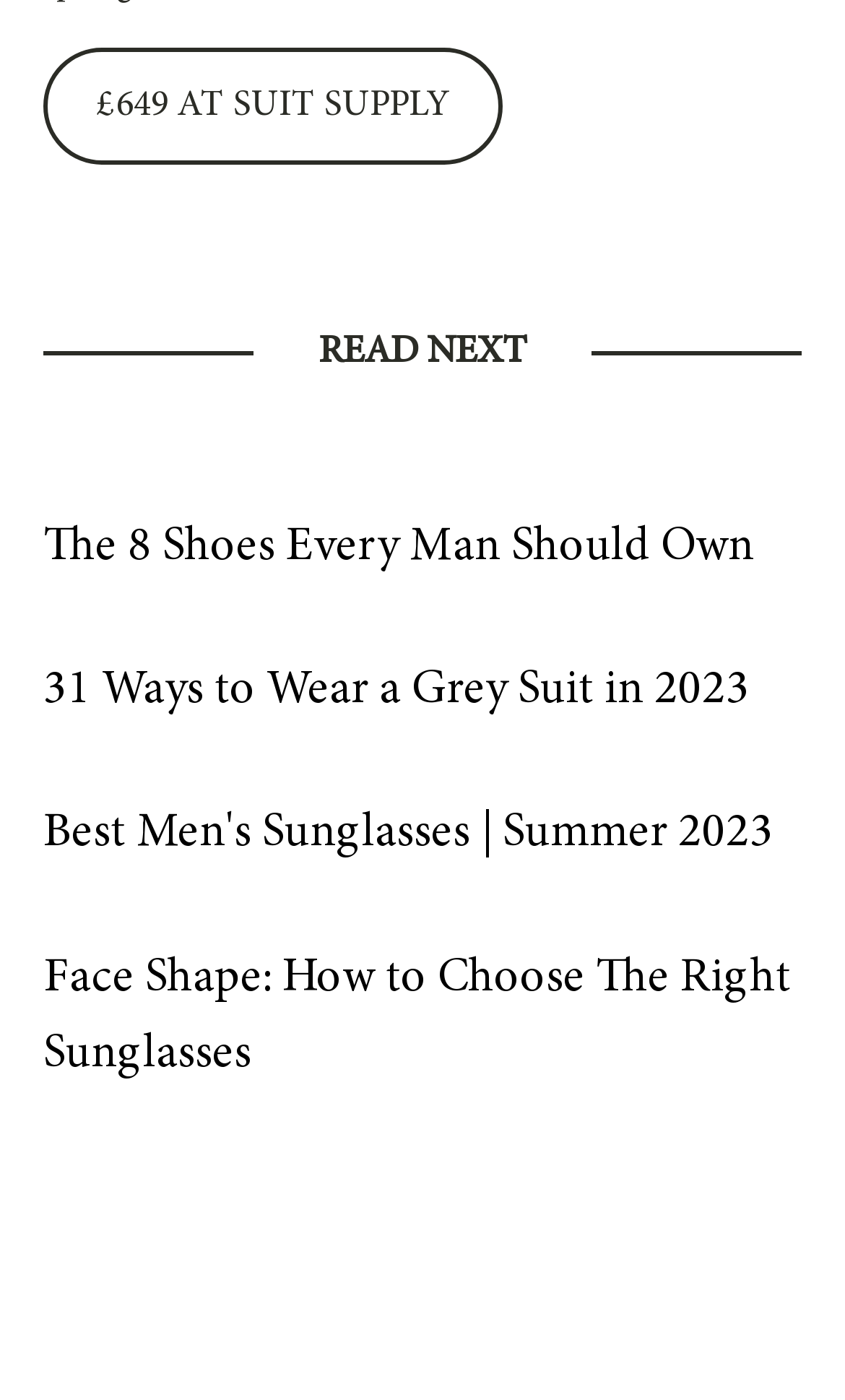Determine the bounding box coordinates for the UI element described. Format the coordinates as (top-left x, top-left y, bottom-right x, bottom-right y) and ensure all values are between 0 and 1. Element description: £649 at suit supply

[0.051, 0.034, 0.596, 0.118]